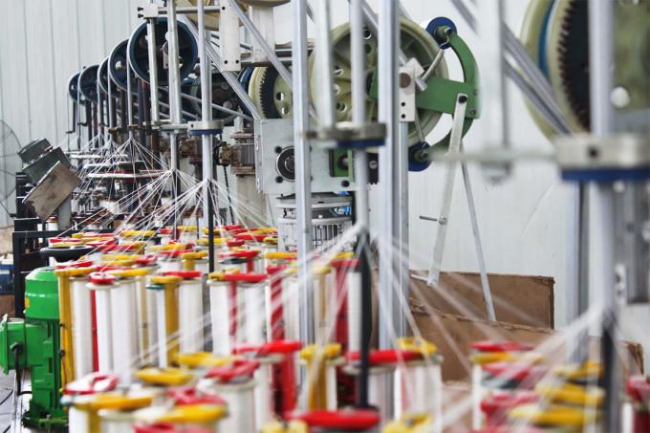Respond to the question below with a single word or phrase: What is being manufactured in this facility?

LPG flexible gas hoses